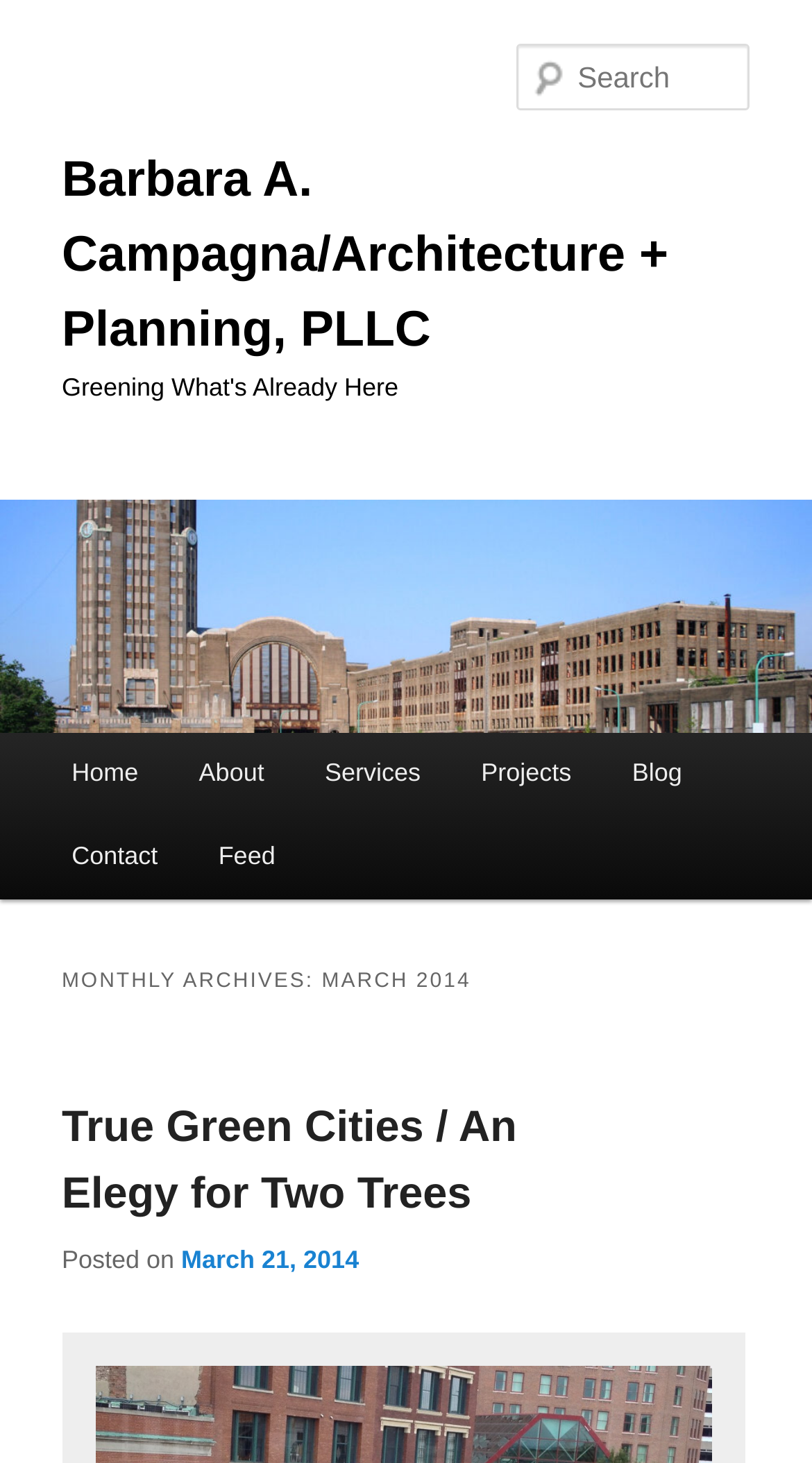From the given element description: "parent_node: Search name="s" placeholder="Search"", find the bounding box for the UI element. Provide the coordinates as four float numbers between 0 and 1, in the order [left, top, right, bottom].

[0.637, 0.03, 0.924, 0.076]